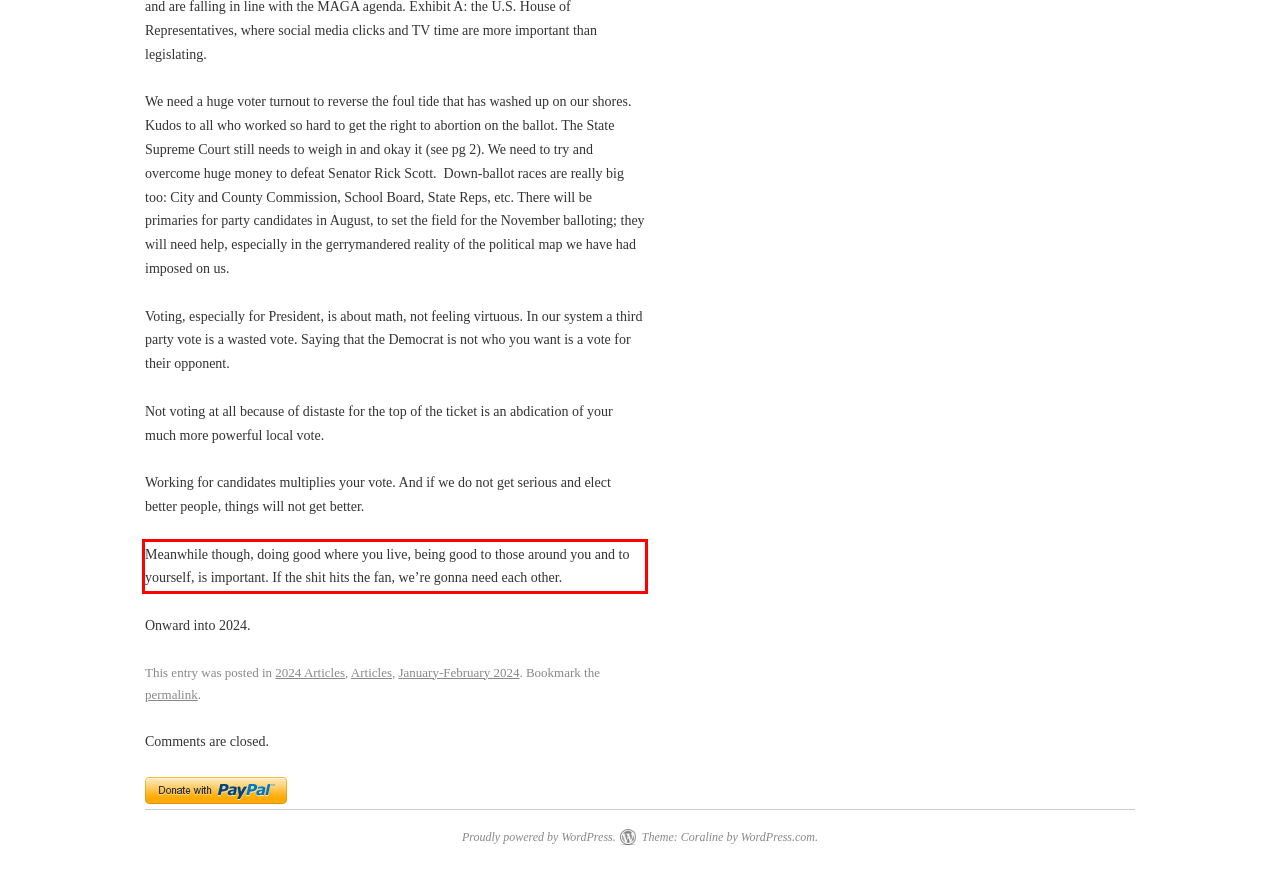Please perform OCR on the text content within the red bounding box that is highlighted in the provided webpage screenshot.

Meanwhile though, doing good where you live, being good to those around you and to yourself, is important. If the shit hits the fan, we’re gonna need each other.